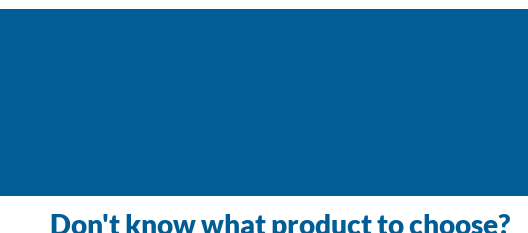Thoroughly describe the content and context of the image.

The image features a bold, eye-catching banner with a dark blue background. Prominently displayed in the center is the question, "Don't know what product to choose?" written in a large, clear, and authoritative font. This message encourages viewers to engage with the content, suggesting that assistance or guidance is available for those uncertain about their product selections. The design is straightforward yet effective, aiming to draw attention and prompt action from visitors who may be seeking advice on product choices.